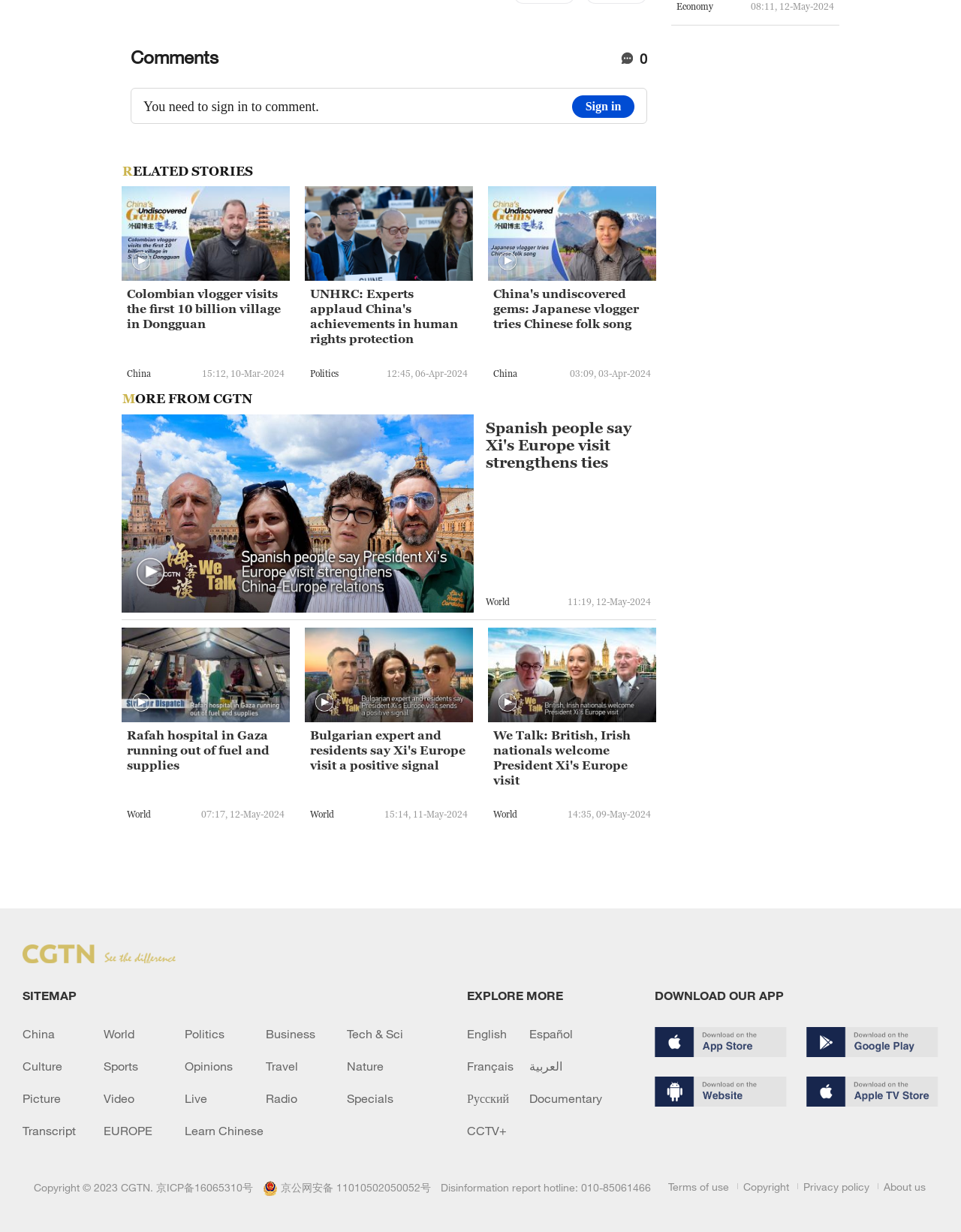Locate the bounding box coordinates of the area to click to fulfill this instruction: "Click the 'DOWNLOAD OUR APP' button". The bounding box should be presented as four float numbers between 0 and 1, in the order [left, top, right, bottom].

[0.681, 0.833, 0.819, 0.858]